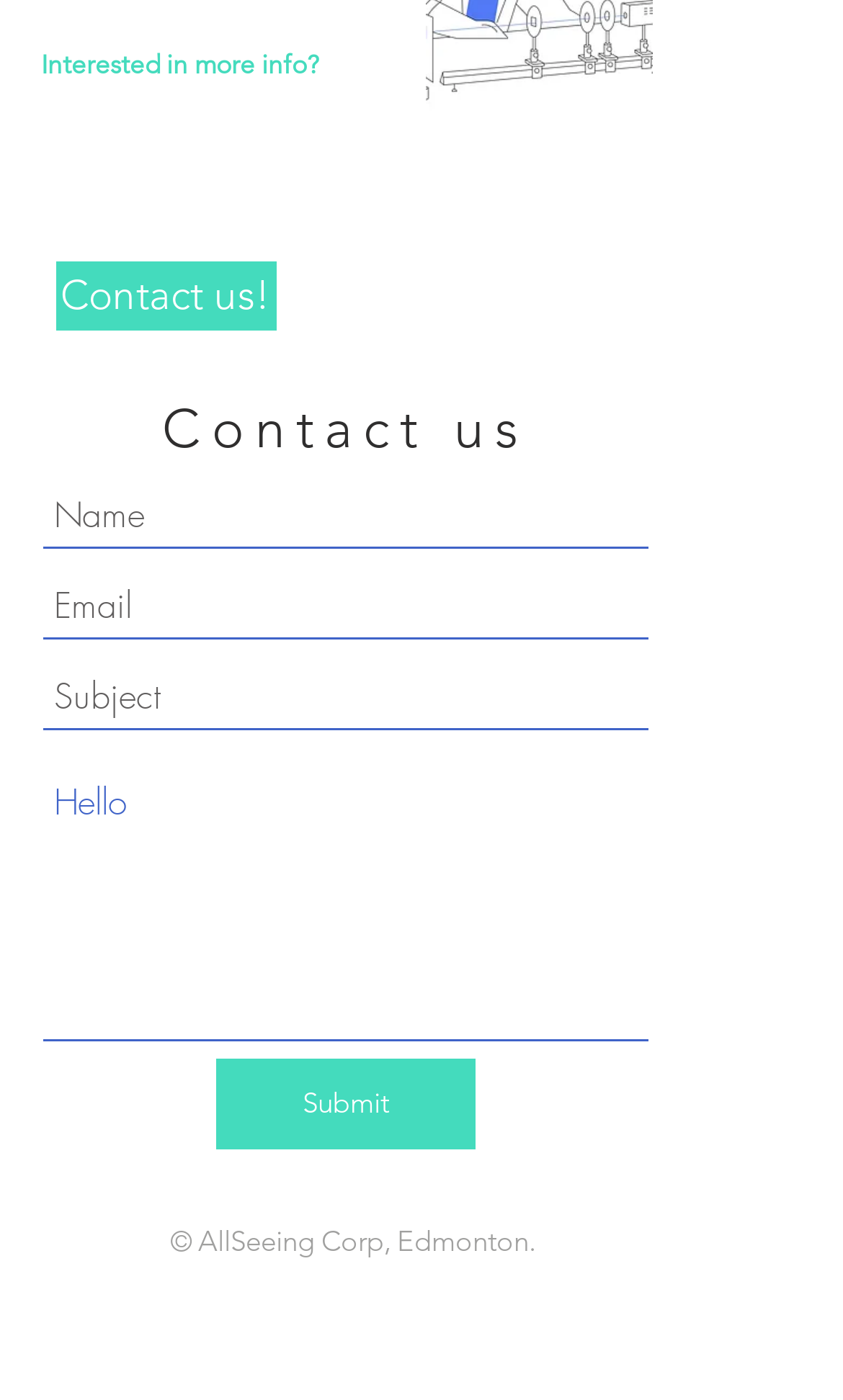Identify the bounding box coordinates for the UI element described as: "aria-label="Name" name="name" placeholder="Name"". The coordinates should be provided as four floats between 0 and 1: [left, top, right, bottom].

[0.051, 0.343, 0.769, 0.392]